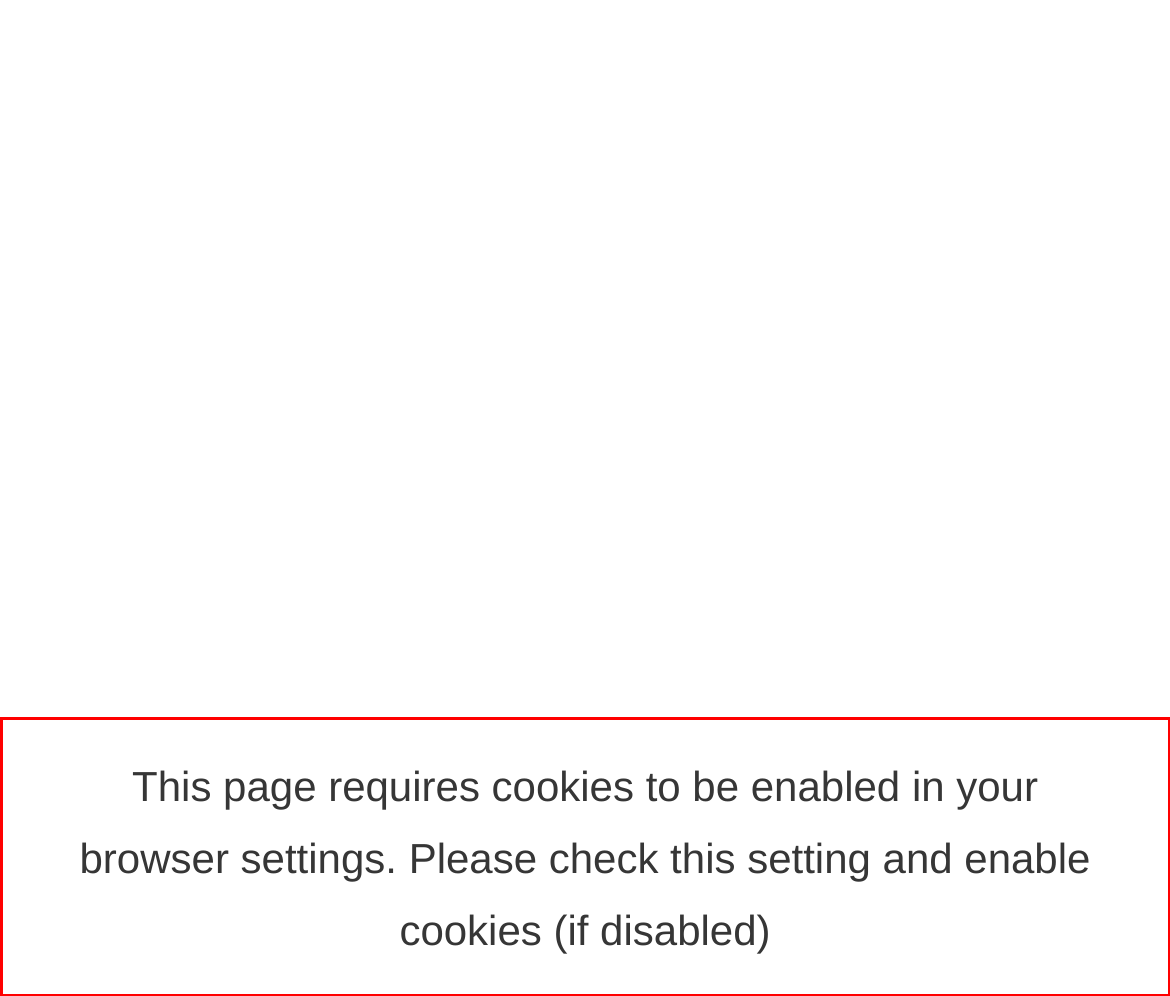Please identify and extract the text content from the UI element encased in a red bounding box on the provided webpage screenshot.

This page requires cookies to be enabled in your browser settings. Please check this setting and enable cookies (if disabled)